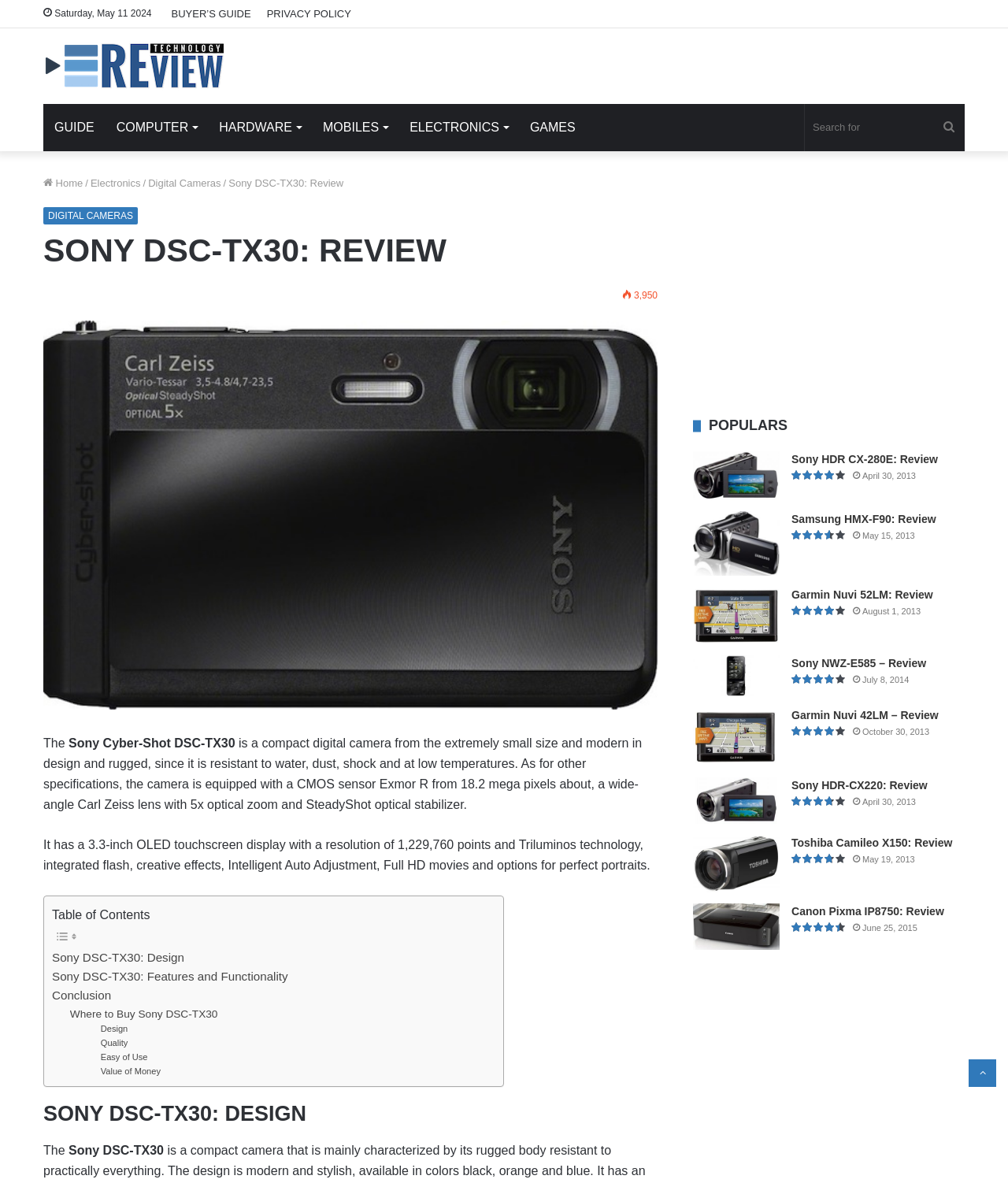Find the bounding box coordinates of the area to click in order to follow the instruction: "Go to Electronics".

[0.09, 0.15, 0.139, 0.16]